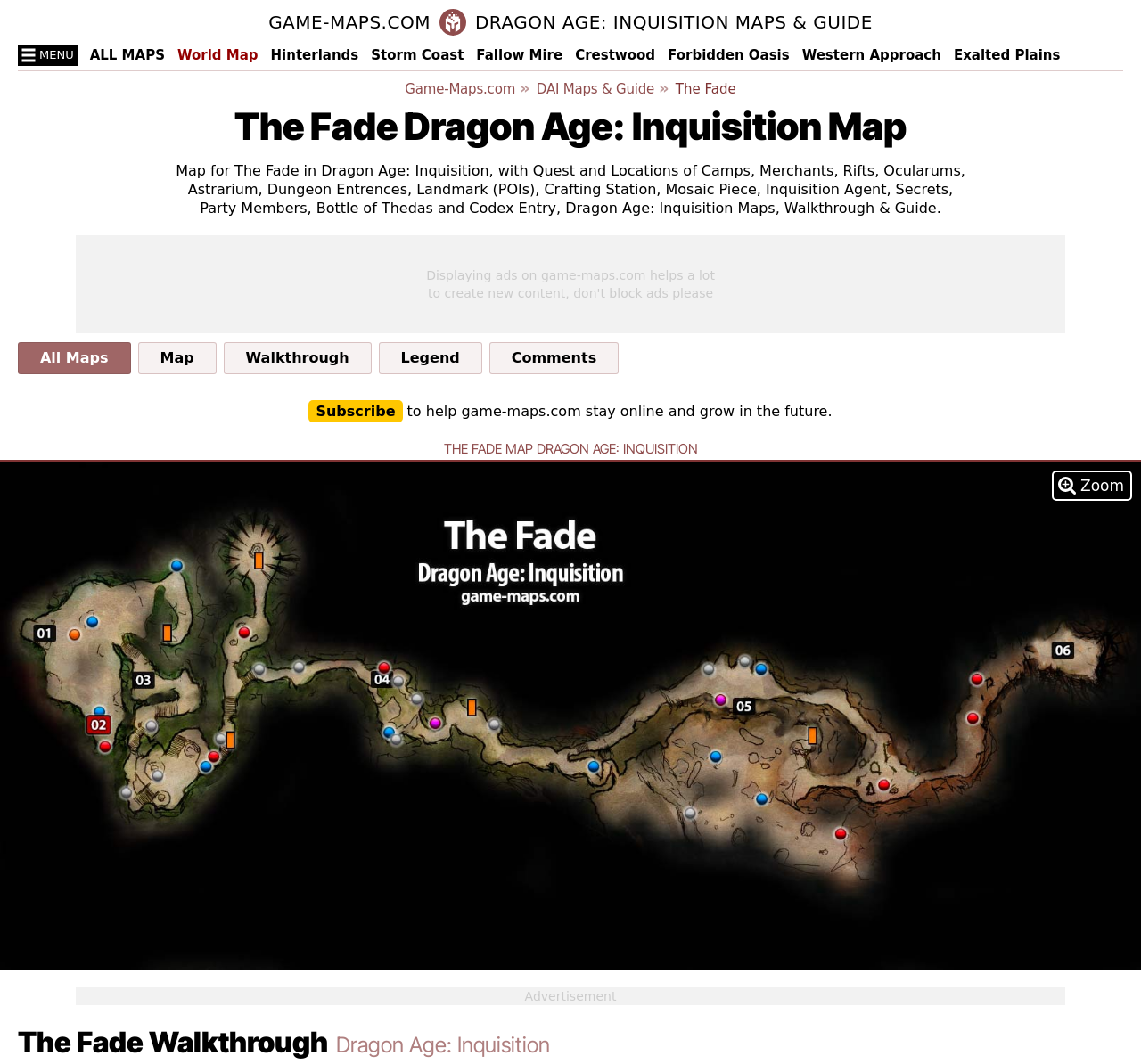Please predict the bounding box coordinates of the element's region where a click is necessary to complete the following instruction: "Check the 'Comments' section". The coordinates should be represented by four float numbers between 0 and 1, i.e., [left, top, right, bottom].

[0.684, 0.129, 0.77, 0.149]